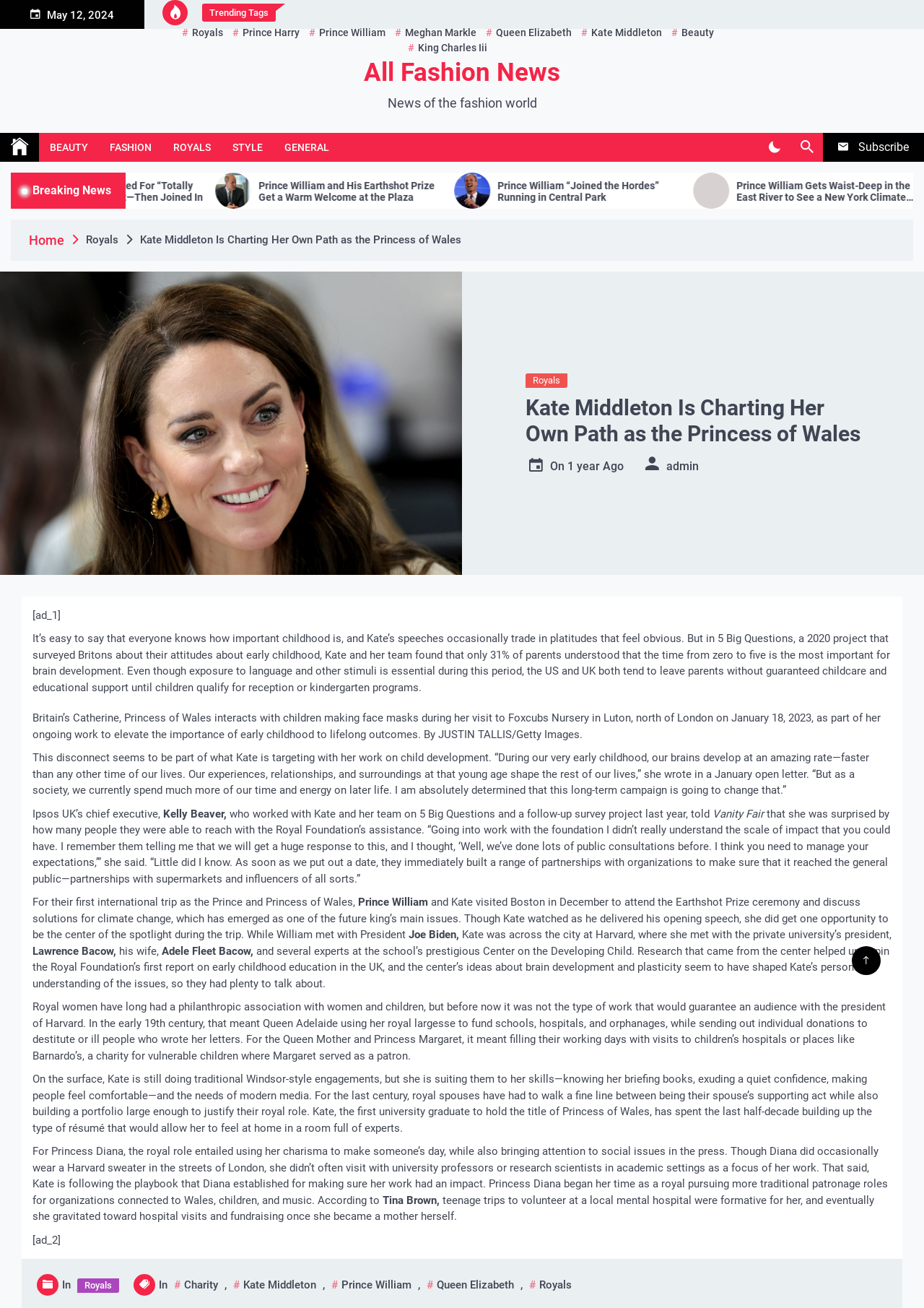What is the date of the article?
Respond to the question with a well-detailed and thorough answer.

The date of the article can be found at the top of the webpage, where it says 'May 12, 2024'.